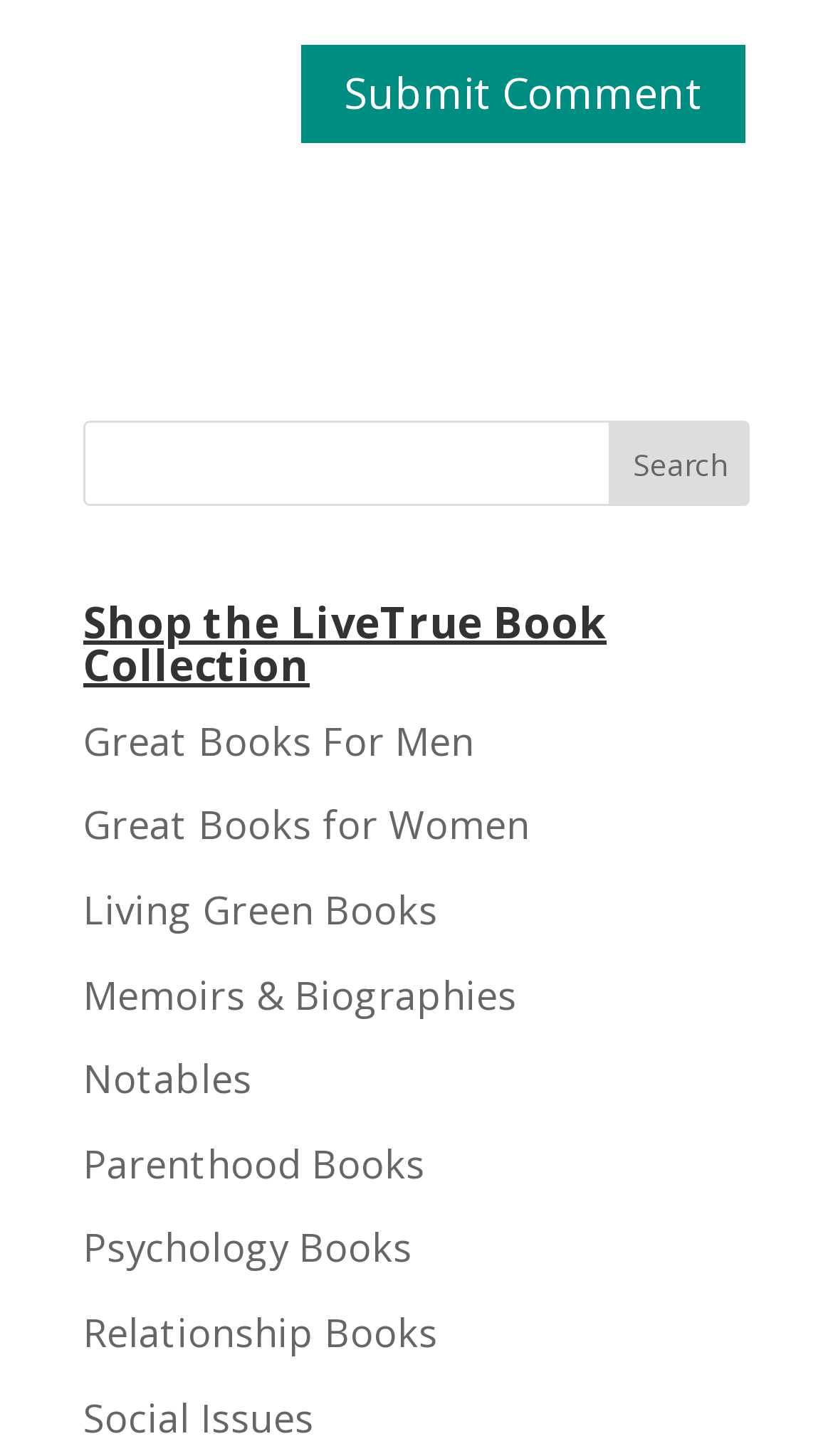Identify the bounding box for the described UI element: "Great Books for Women".

[0.1, 0.549, 0.636, 0.584]